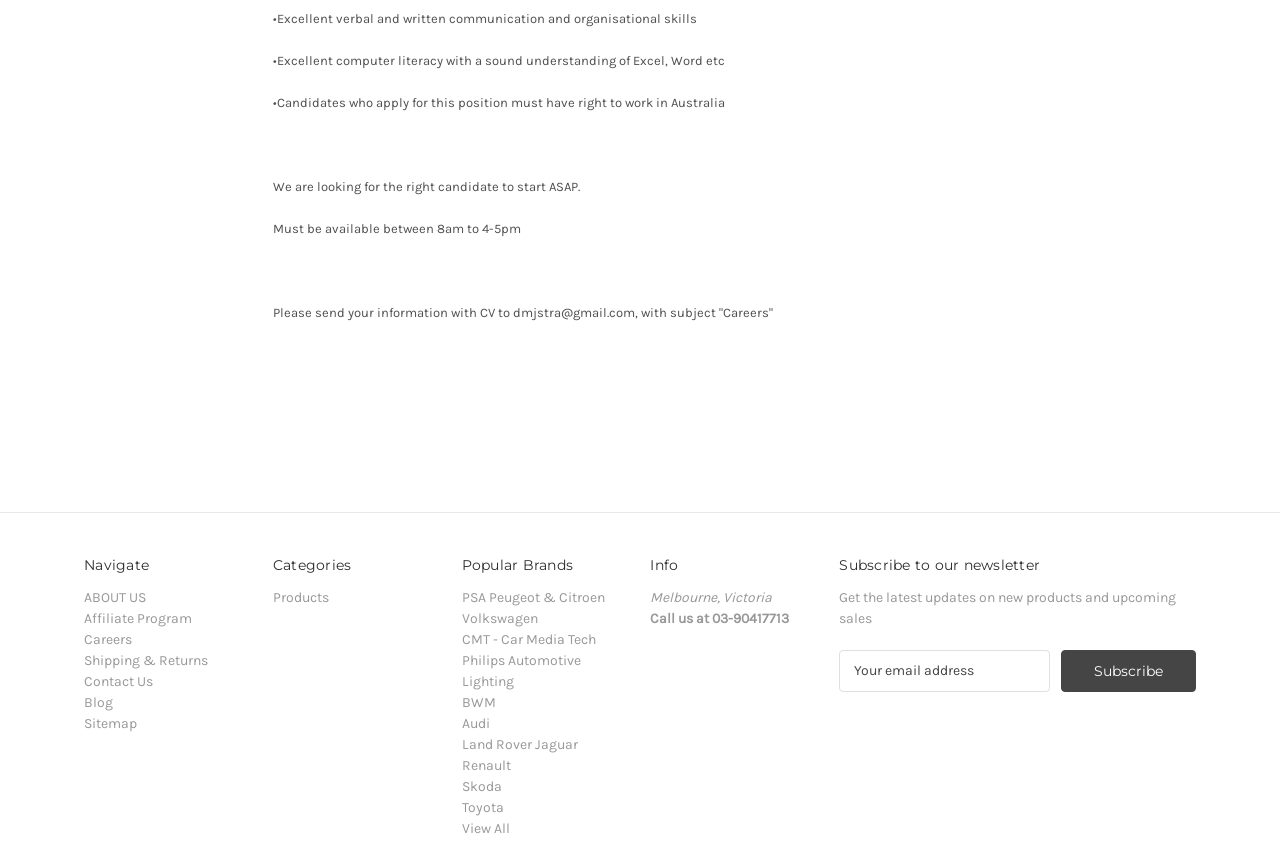Determine the bounding box coordinates of the region that needs to be clicked to achieve the task: "Click Products".

[0.213, 0.69, 0.257, 0.71]